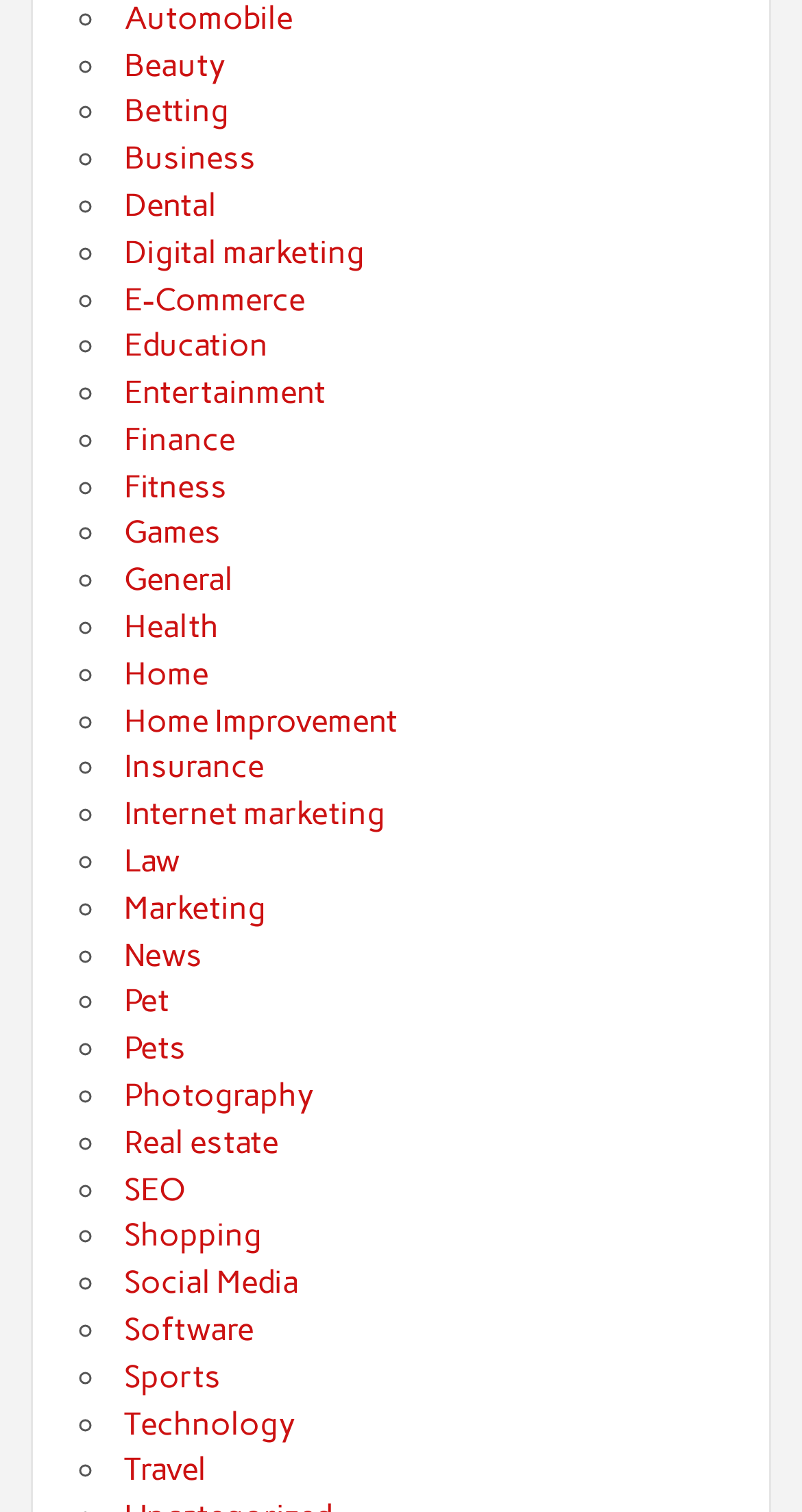What is the category listed after 'Digital marketing'?
Using the image as a reference, answer with just one word or a short phrase.

E-Commerce